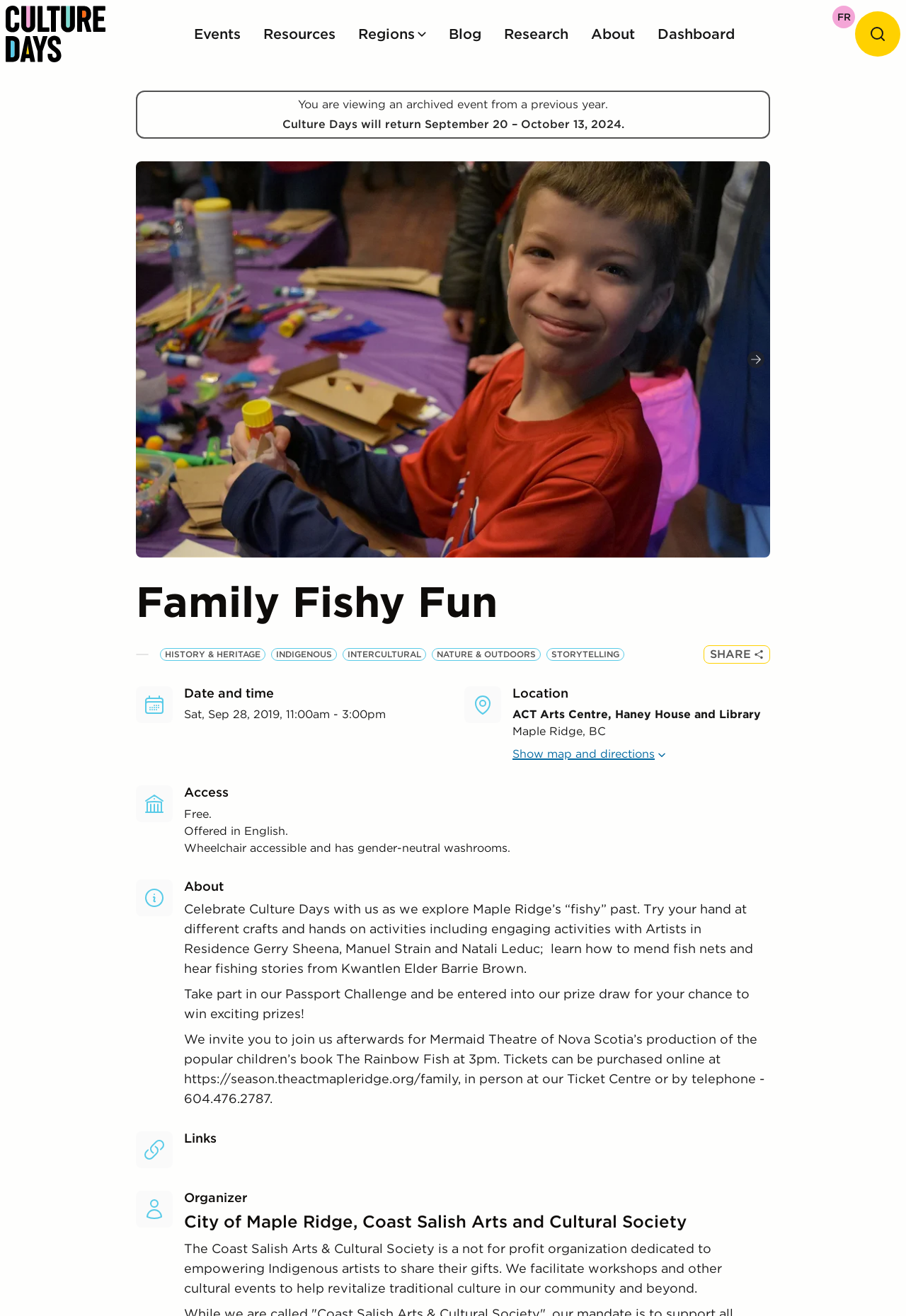Give a one-word or short phrase answer to the question: 
What is the date of the event?

Sat, Sep 28, 2019